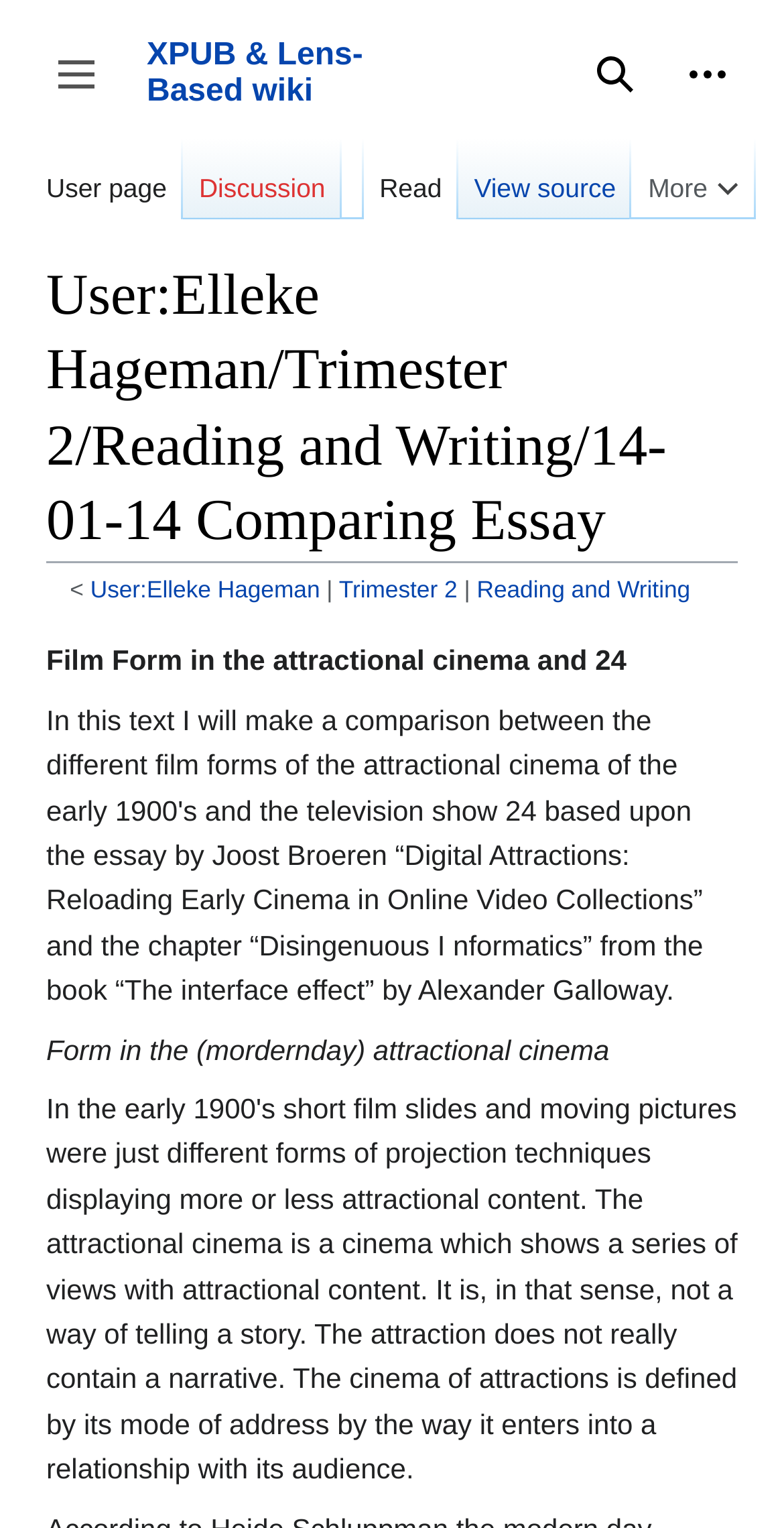Provide an in-depth caption for the contents of the webpage.

This webpage appears to be a wiki page dedicated to a comparing essay on XPUB and Lens-Based wiki. At the top left corner, there is a button to toggle the sidebar. Next to it, there is a link to the XPUB & Lens-Based wiki. A search bar is located to the right of the link, with a "Search" link at the end. 

On the top right corner, there is a navigation menu for personal tools, which can be expanded or collapsed. Below the top navigation bar, there are three main navigation sections: Namespaces, Views, and More. The Namespaces section contains links to the user page and discussion. The Views section has links to read and view the source of the page. The More section has a dropdown menu with additional options.

The main content of the page is headed by a title that reads "User:Elleke Hageman/Trimester 2/Reading and Writing/14-01-14 Comparing Essay". Below the title, there are links to the user's page, Trimester 2, and Reading and Writing. The main text of the essay is divided into two paragraphs, with the first paragraph discussing "Film Form in the attractional cinema and 24" and the second paragraph exploring "Form in the (mordernday) attractional cinema".